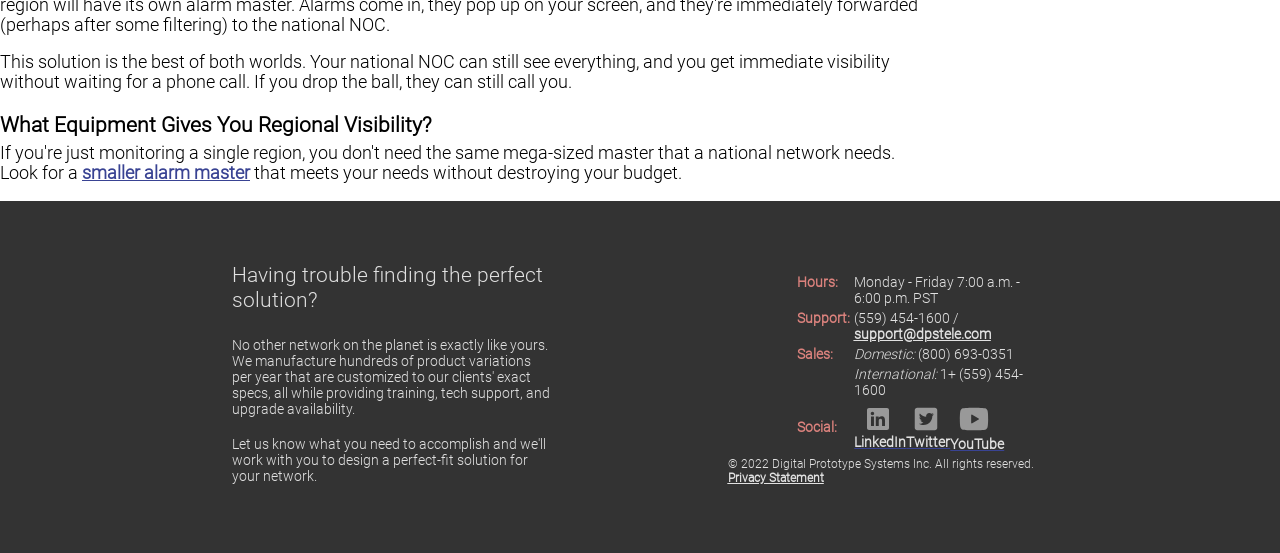What is the company's sales phone number for domestic customers?
Respond with a short answer, either a single word or a phrase, based on the image.

(800) 693-0351